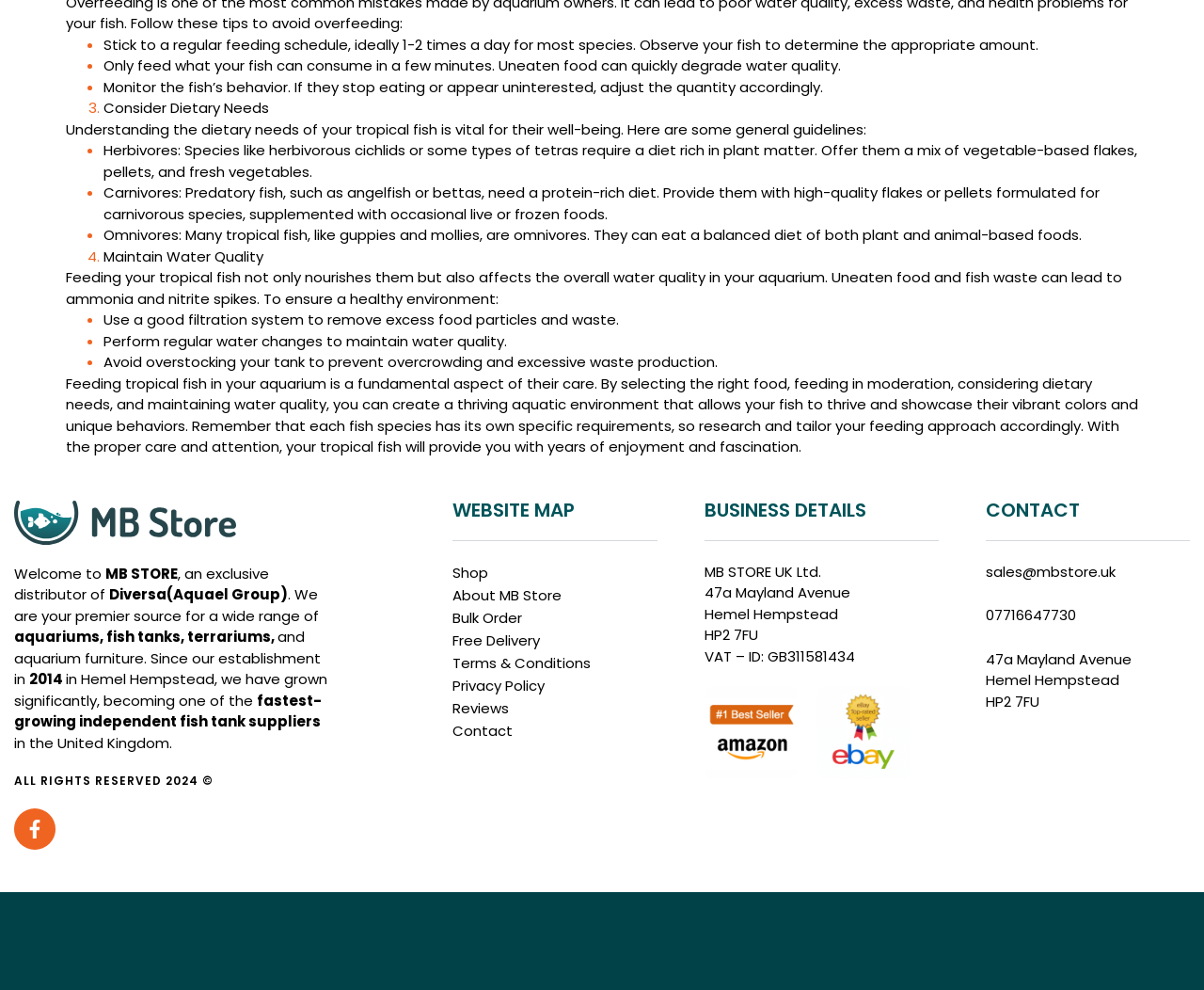Please find the bounding box coordinates (top-left x, top-left y, bottom-right x, bottom-right y) in the screenshot for the UI element described as follows: alt="amazon top rated seller"

[0.585, 0.693, 0.663, 0.787]